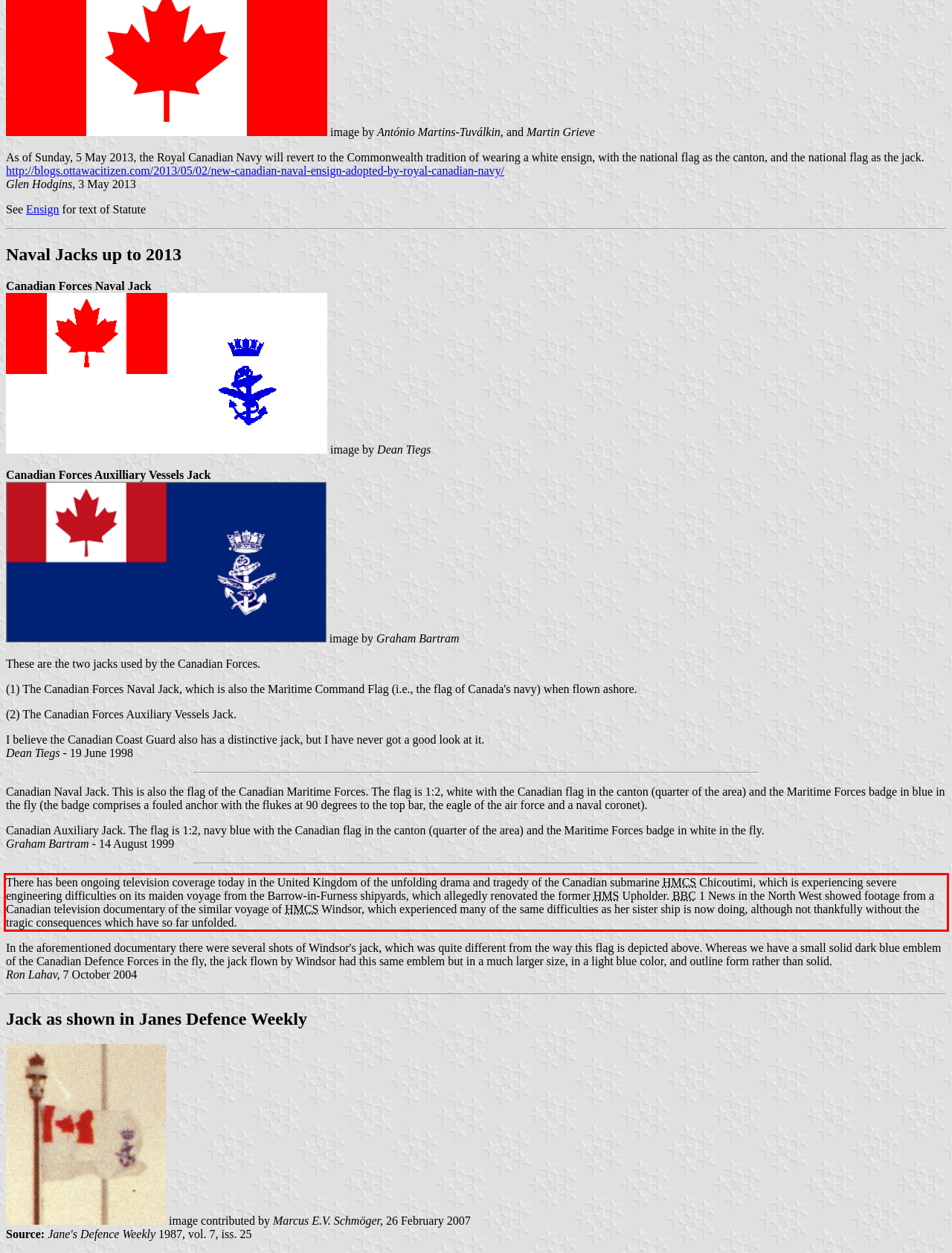Using the provided screenshot of a webpage, recognize and generate the text found within the red rectangle bounding box.

There has been ongoing television coverage today in the United Kingdom of the unfolding drama and tragedy of the Canadian submarine HMCS Chicoutimi, which is experiencing severe engineering difficulties on its maiden voyage from the Barrow-in-Furness shipyards, which allegedly renovated the former HMS Upholder. BBC 1 News in the North West showed footage from a Canadian television documentary of the similar voyage of HMCS Windsor, which experienced many of the same difficulties as her sister ship is now doing, although not thankfully without the tragic consequences which have so far unfolded.